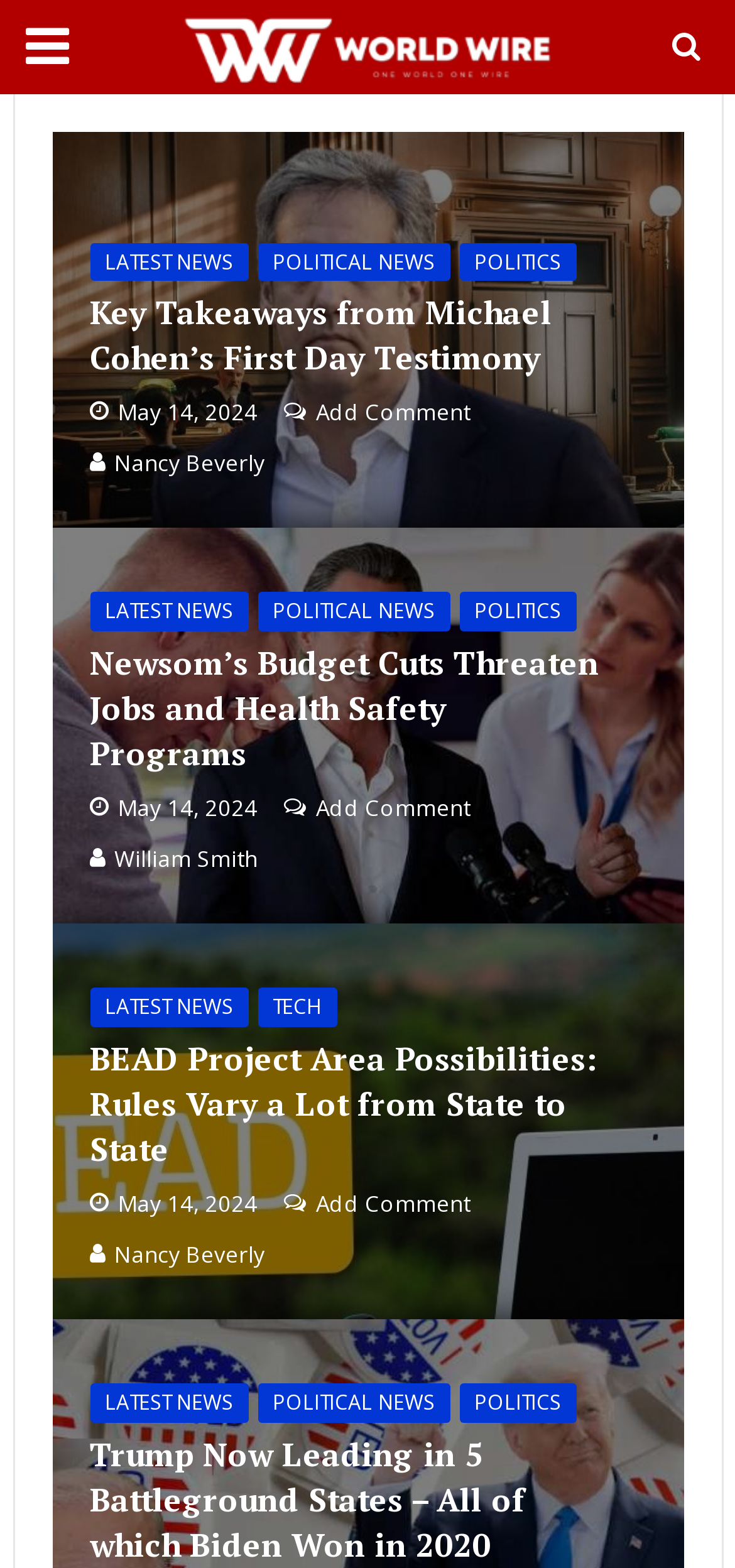Identify the bounding box coordinates of the element that should be clicked to fulfill this task: "View the image of the article 'BEAD Project Area Possibilities: Rules Vary a Lot from State to State'". The coordinates should be provided as four float numbers between 0 and 1, i.e., [left, top, right, bottom].

[0.071, 0.589, 0.929, 0.959]